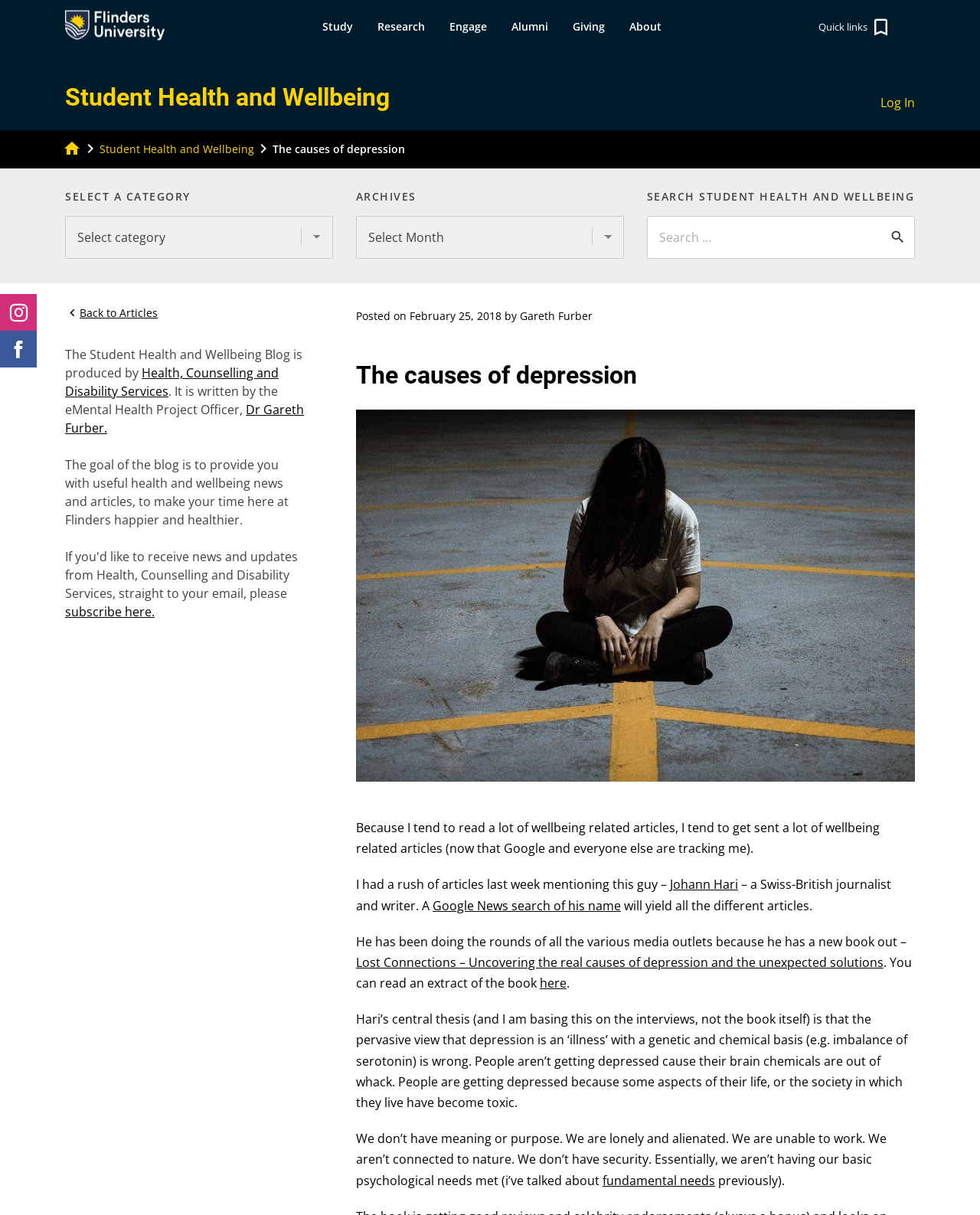Identify and extract the main heading of the webpage.

Student Health and Wellbeing